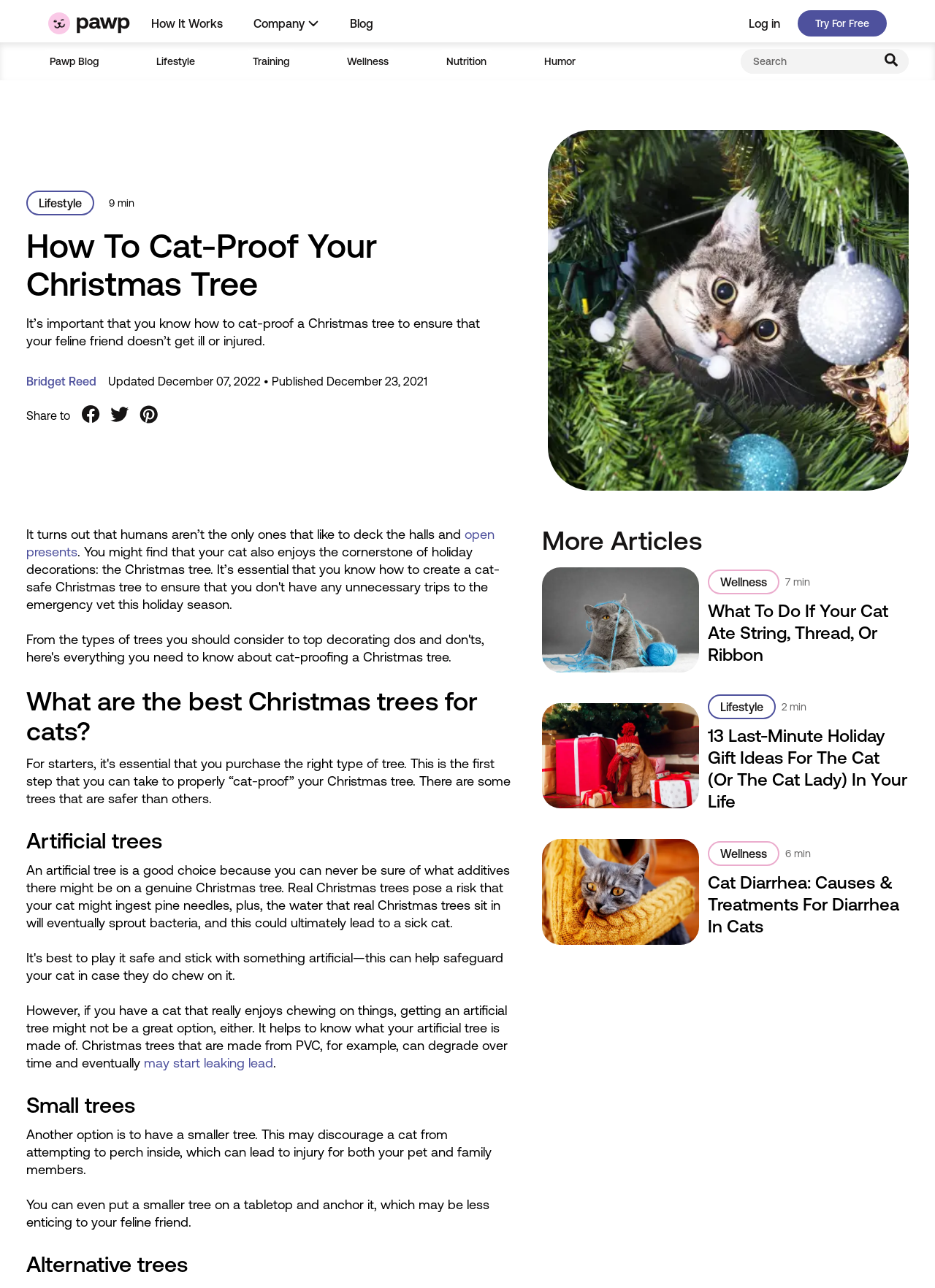What is the risk of having a real Christmas tree?
Based on the image, answer the question with a single word or brief phrase.

Pine needles and bacteria growth